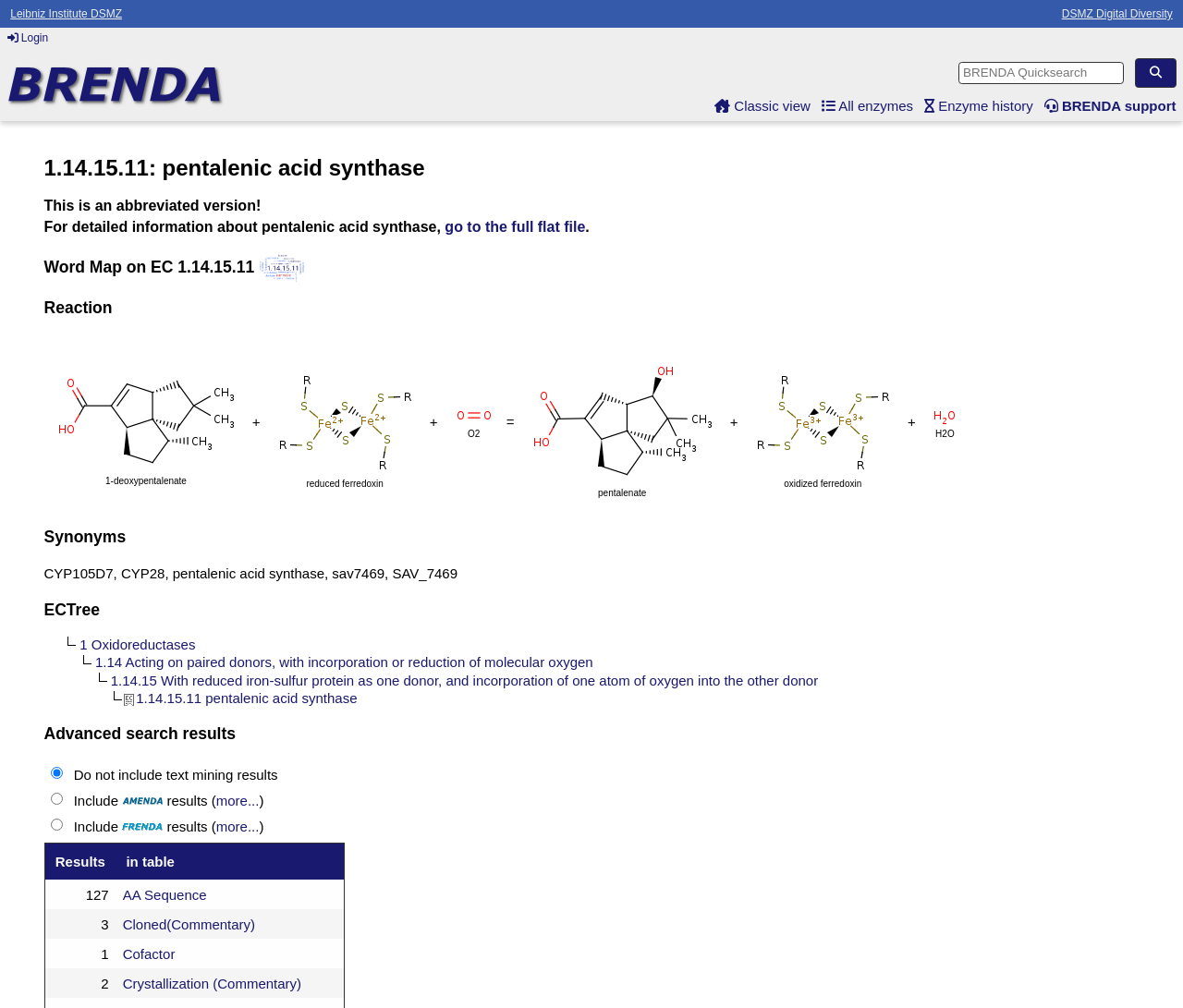What is the EC number of the enzyme?
Kindly give a detailed and elaborate answer to the question.

The EC number of the enzyme can be found in the heading 'Word Map on EC 1.14.15.11' and also in the link '1.14.15.11 pentalenic acid synthase' in the ECTree section.